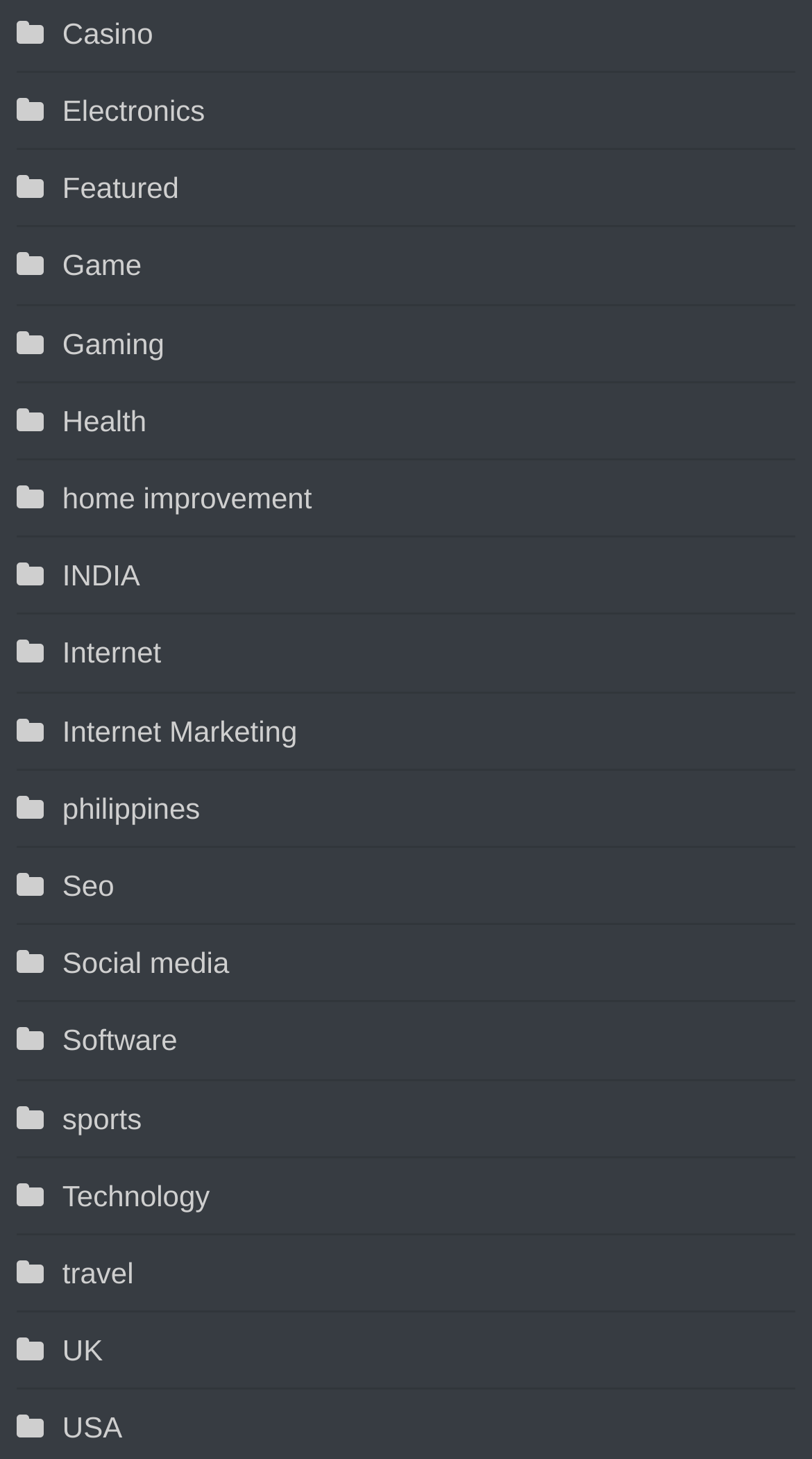Using the image as a reference, answer the following question in as much detail as possible:
What is the theme of the 'Gaming' category?

The 'Gaming' category is likely related to video games or gaming-related content, as it is positioned alongside other categories such as Game and Technology.